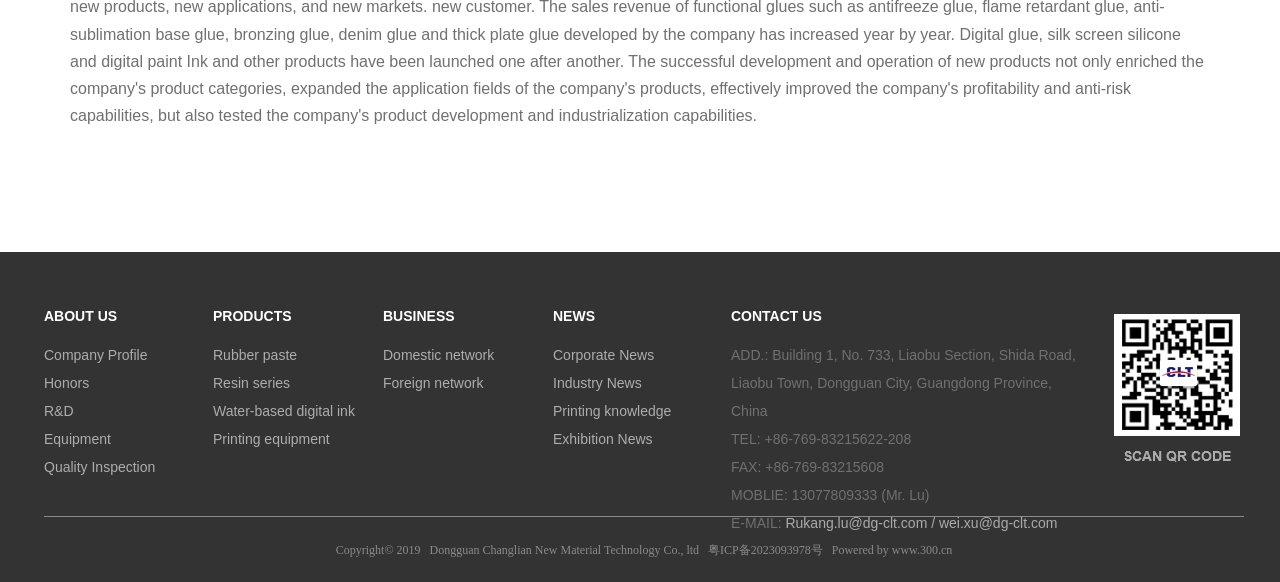Please identify the bounding box coordinates of where to click in order to follow the instruction: "Click on Company Profile".

[0.034, 0.595, 0.115, 0.623]